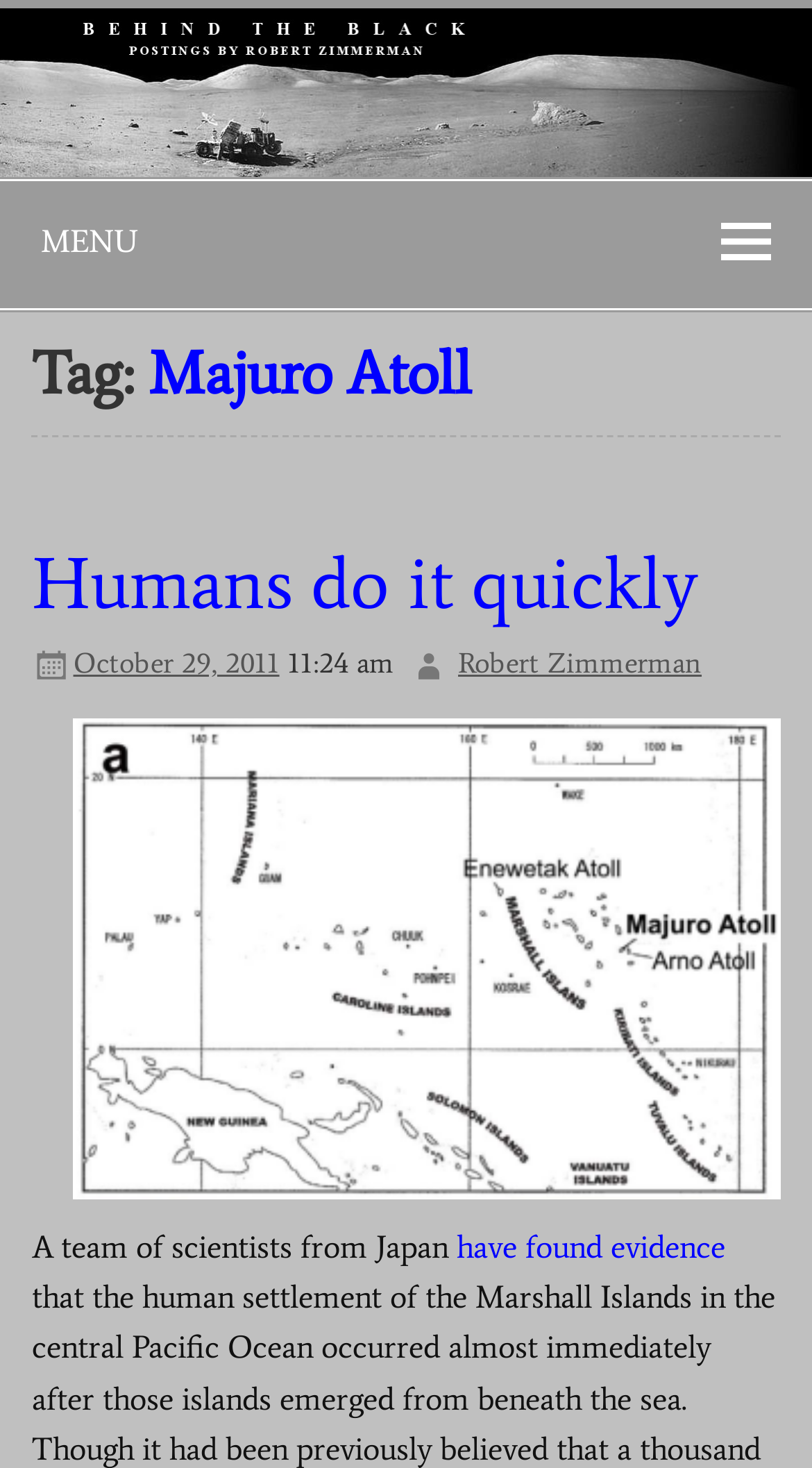Locate the UI element that matches the description Toggle Menu in the webpage screenshot. Return the bounding box coordinates in the format (top-left x, top-left y, bottom-right x, bottom-right y), with values ranging from 0 to 1.

None